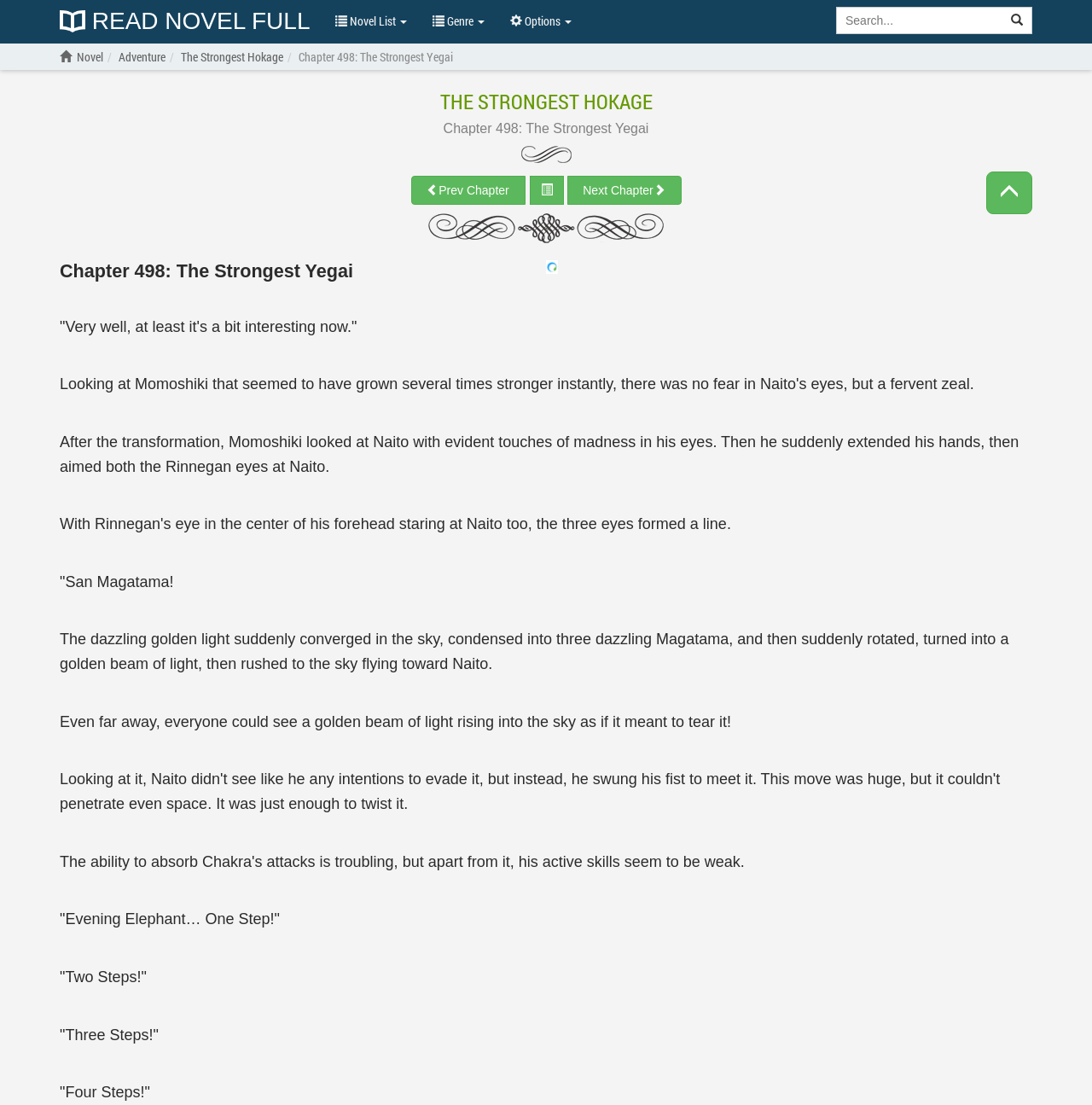Pinpoint the bounding box coordinates of the element that must be clicked to accomplish the following instruction: "Read next chapter". The coordinates should be in the format of four float numbers between 0 and 1, i.e., [left, top, right, bottom].

[0.519, 0.159, 0.624, 0.185]